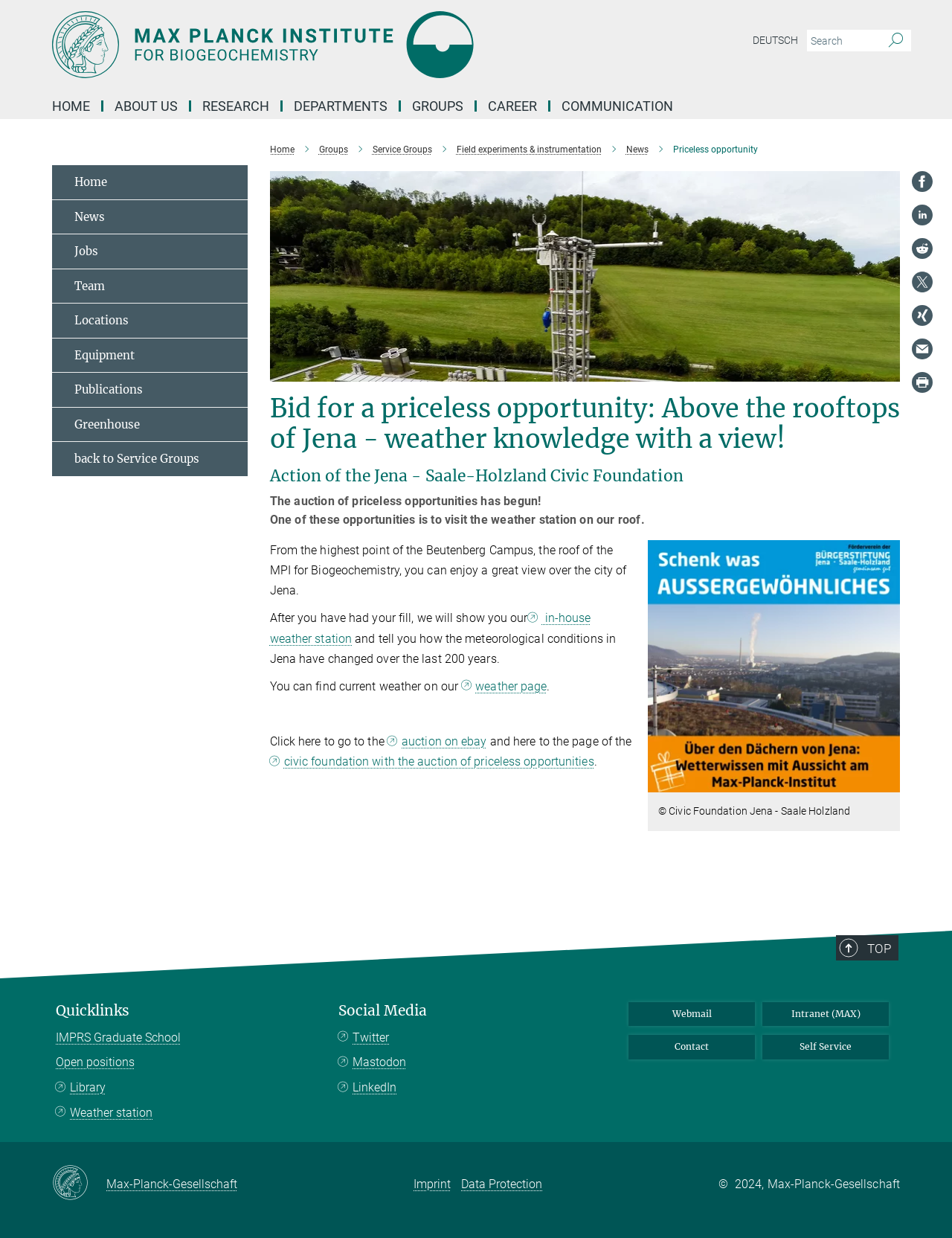What is the language of the webpage?
Please analyze the image and answer the question with as much detail as possible.

I inferred the language by looking at the text content of the webpage, which appears to be in English. Additionally, there is a link to switch to 'DEUTSCH' at the top right corner, suggesting that the default language is English.